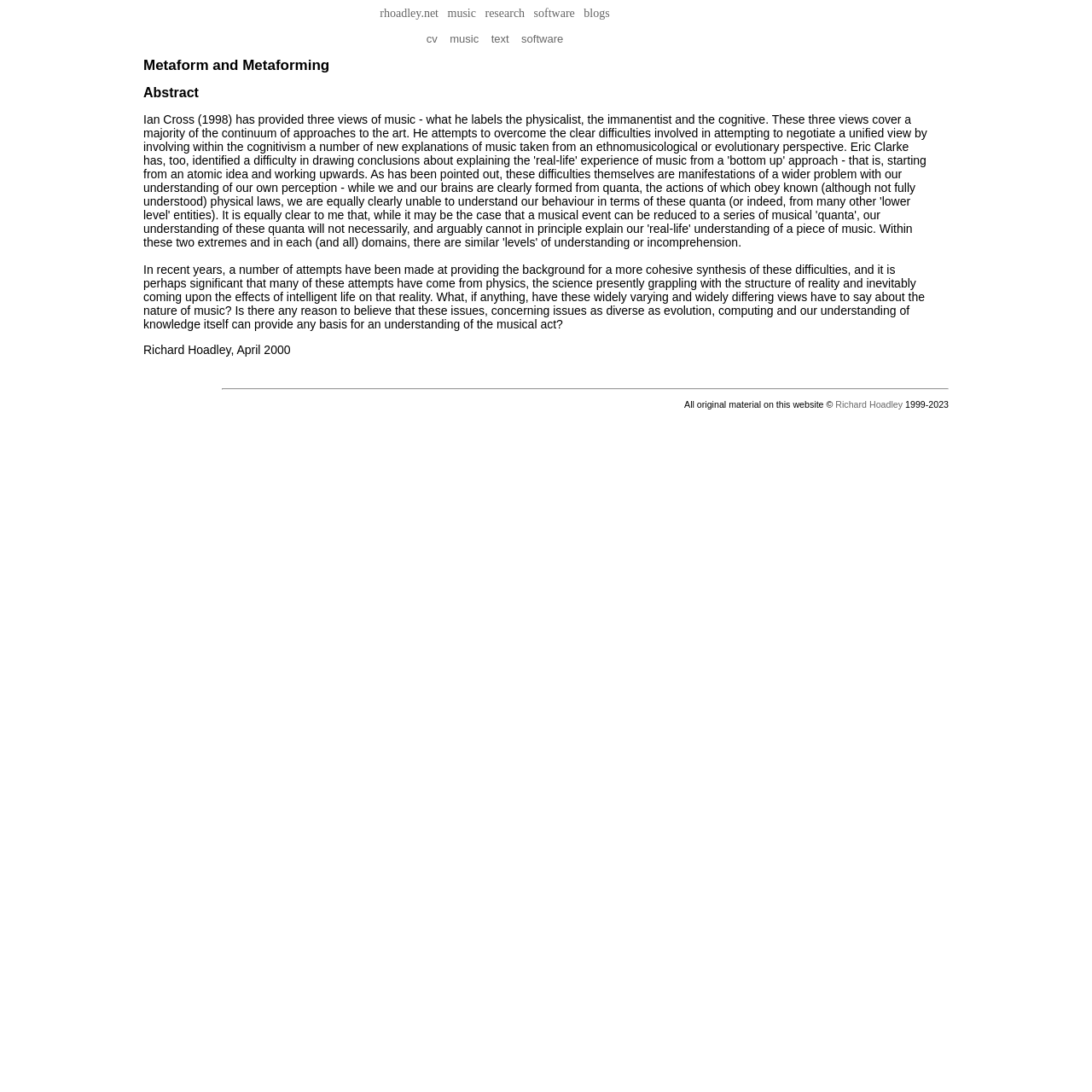Please specify the bounding box coordinates of the region to click in order to perform the following instruction: "check software page".

[0.489, 0.006, 0.526, 0.018]